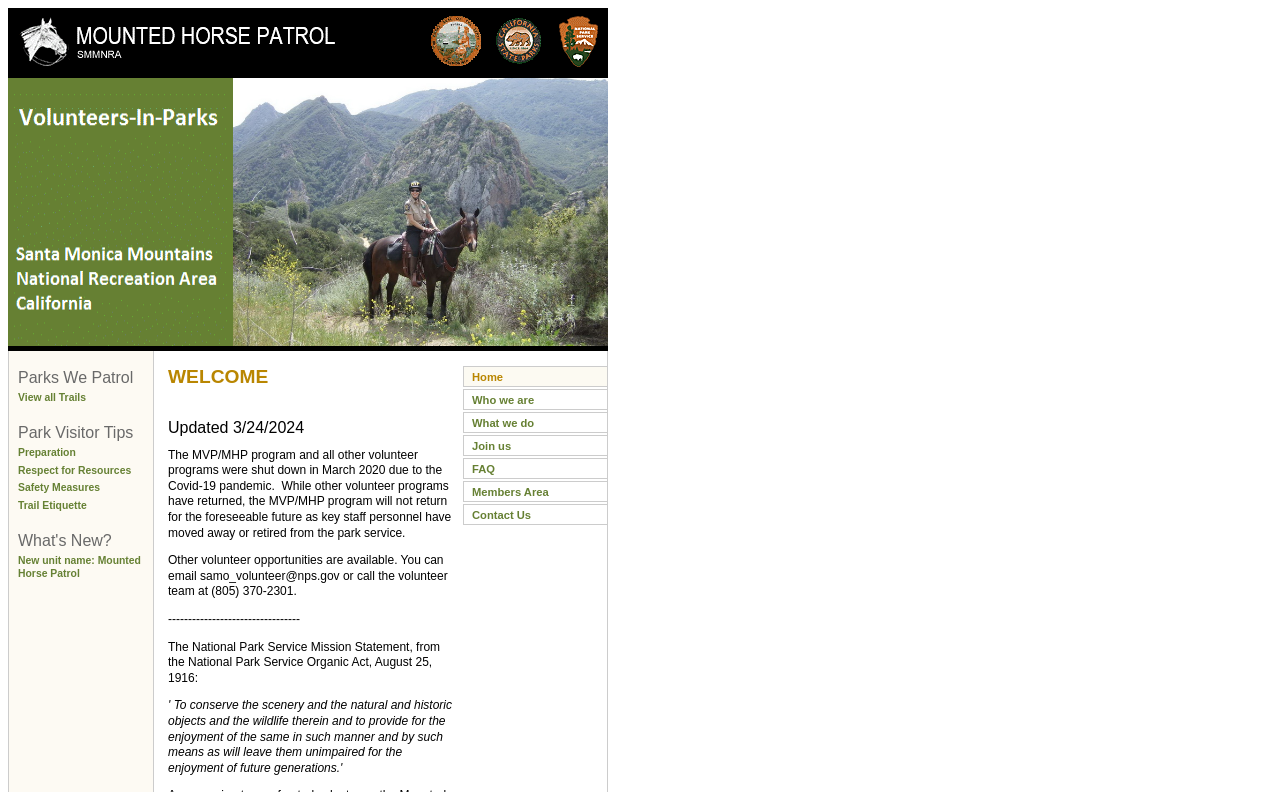Kindly determine the bounding box coordinates for the clickable area to achieve the given instruction: "Learn about Preparation".

[0.014, 0.565, 0.059, 0.579]